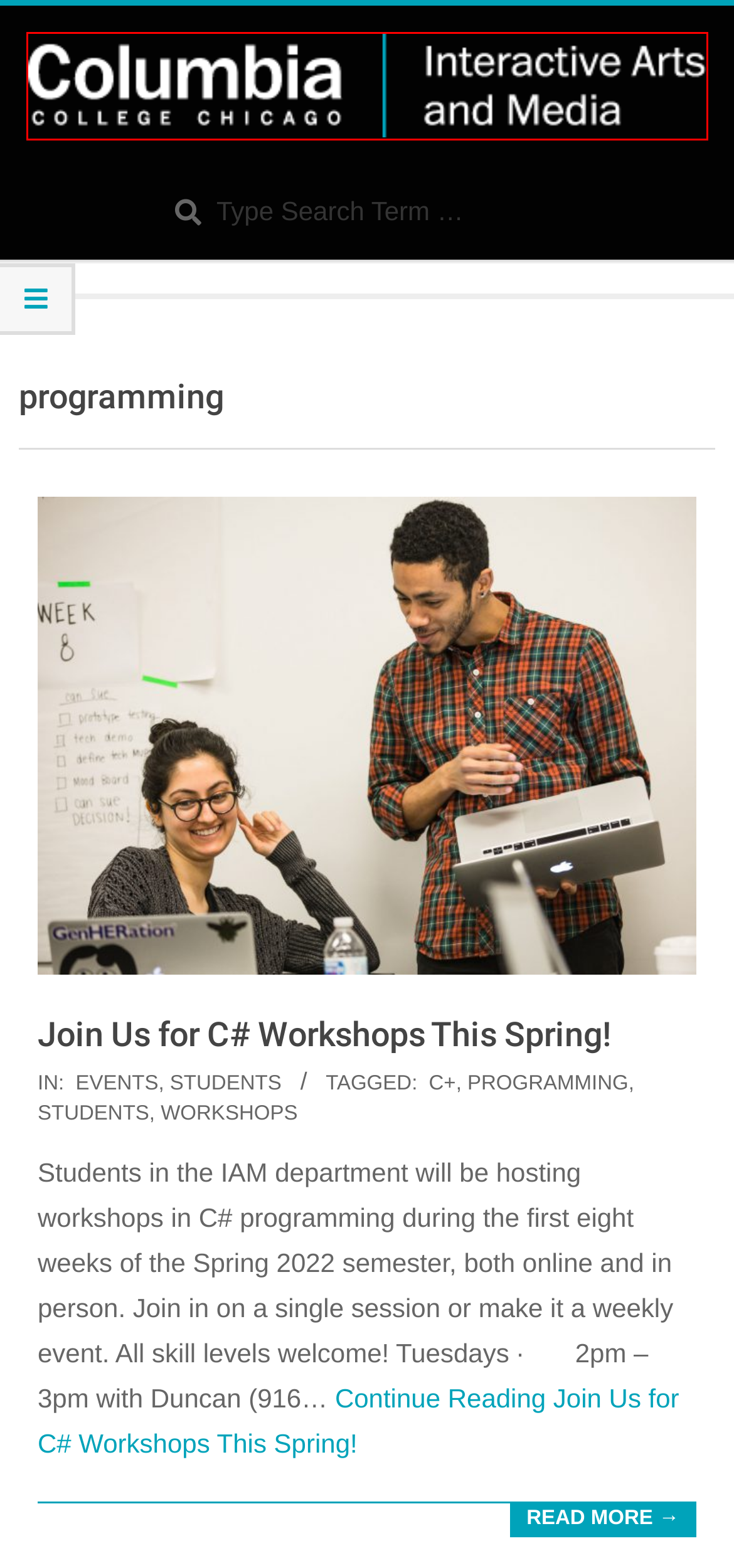You are provided with a screenshot of a webpage where a red rectangle bounding box surrounds an element. Choose the description that best matches the new webpage after clicking the element in the red bounding box. Here are the choices:
A. IAM – Interactive Arts and Media, Columbia College Chicago
B. workshops – IAM
C. Clubs – IAM
D. Join Us for C# Workshops This Spring! – IAM
E. C+ – IAM
F. students – IAM
G. Students – IAM
H. Events – IAM

A